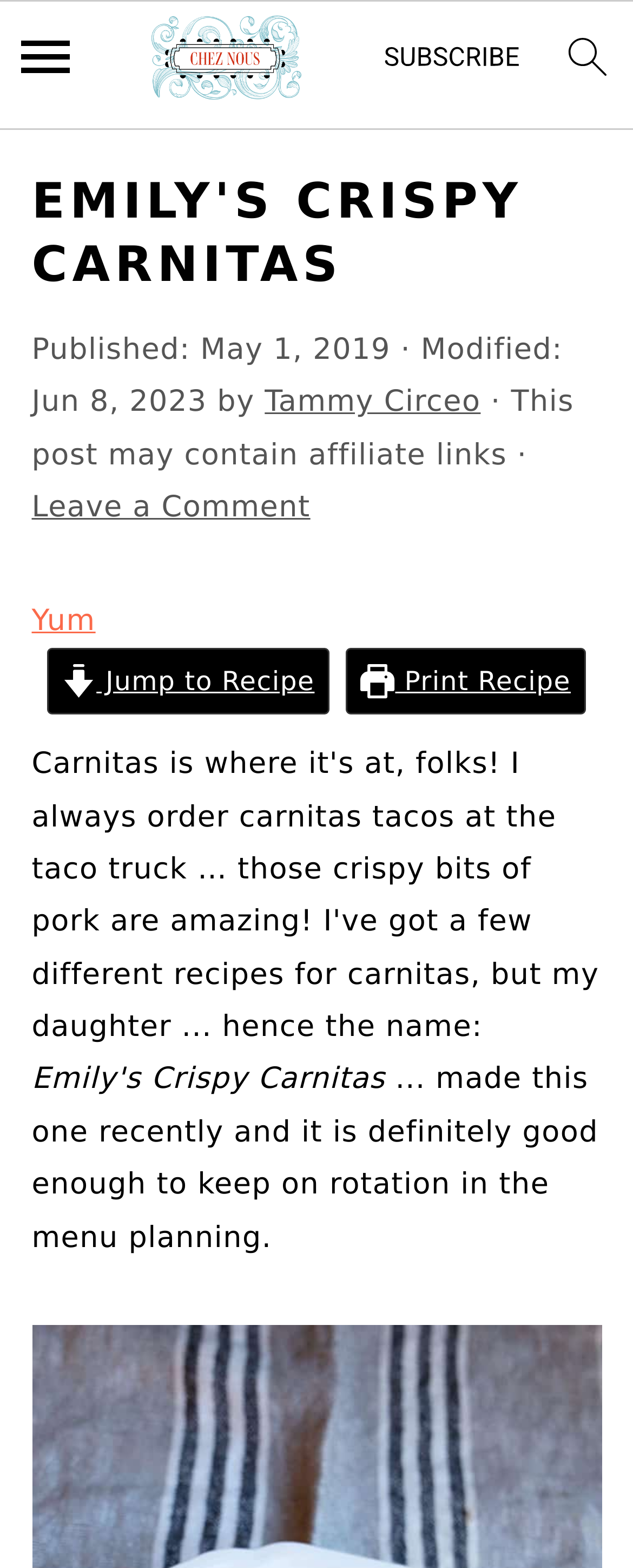What is the name of the recipe?
Please utilize the information in the image to give a detailed response to the question.

The name of the recipe can be found in the header section of the webpage, where it says 'EMILY'S CRISPY CARNITAS'.